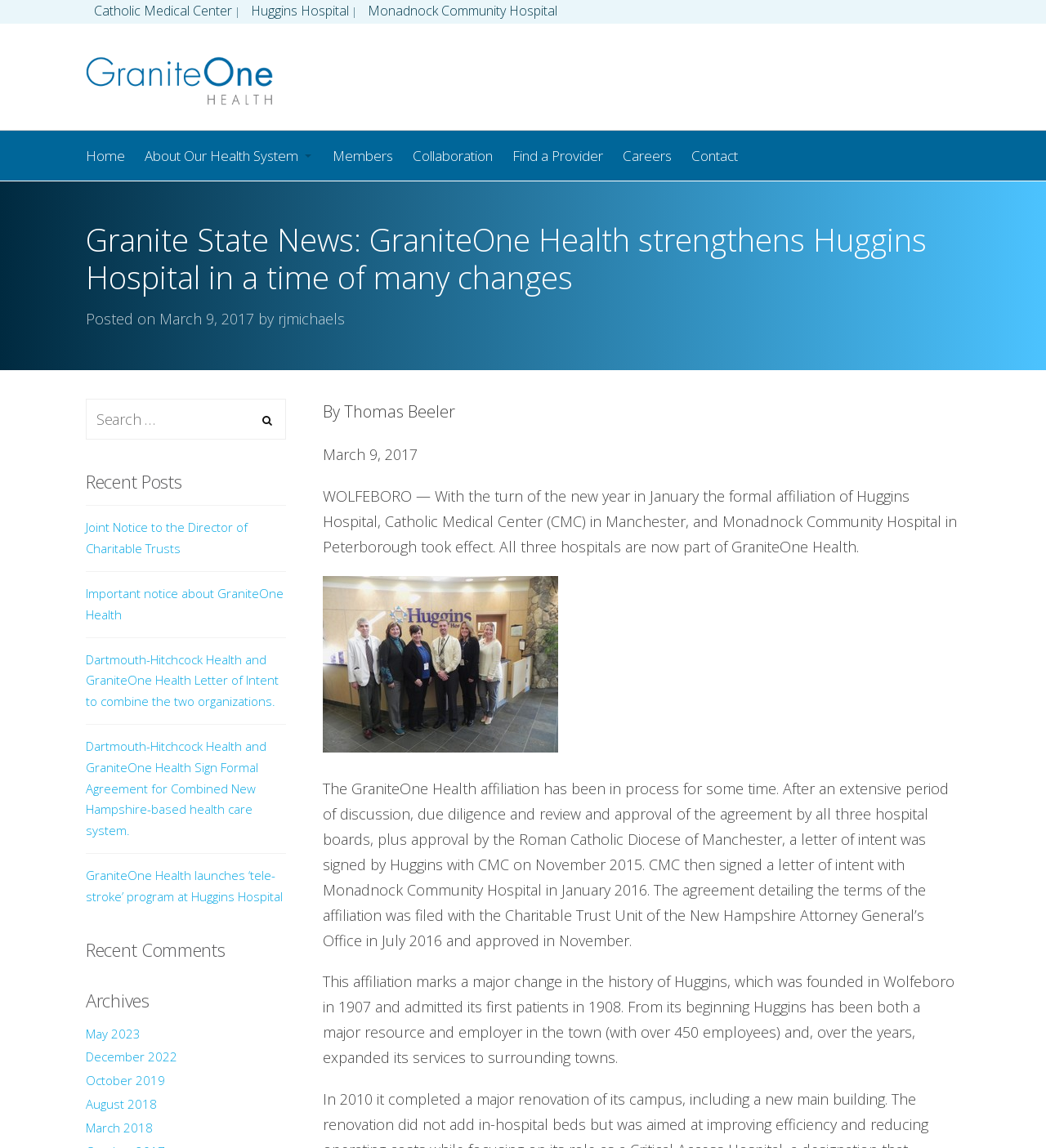Indicate the bounding box coordinates of the clickable region to achieve the following instruction: "Search for something."

[0.082, 0.348, 0.273, 0.383]